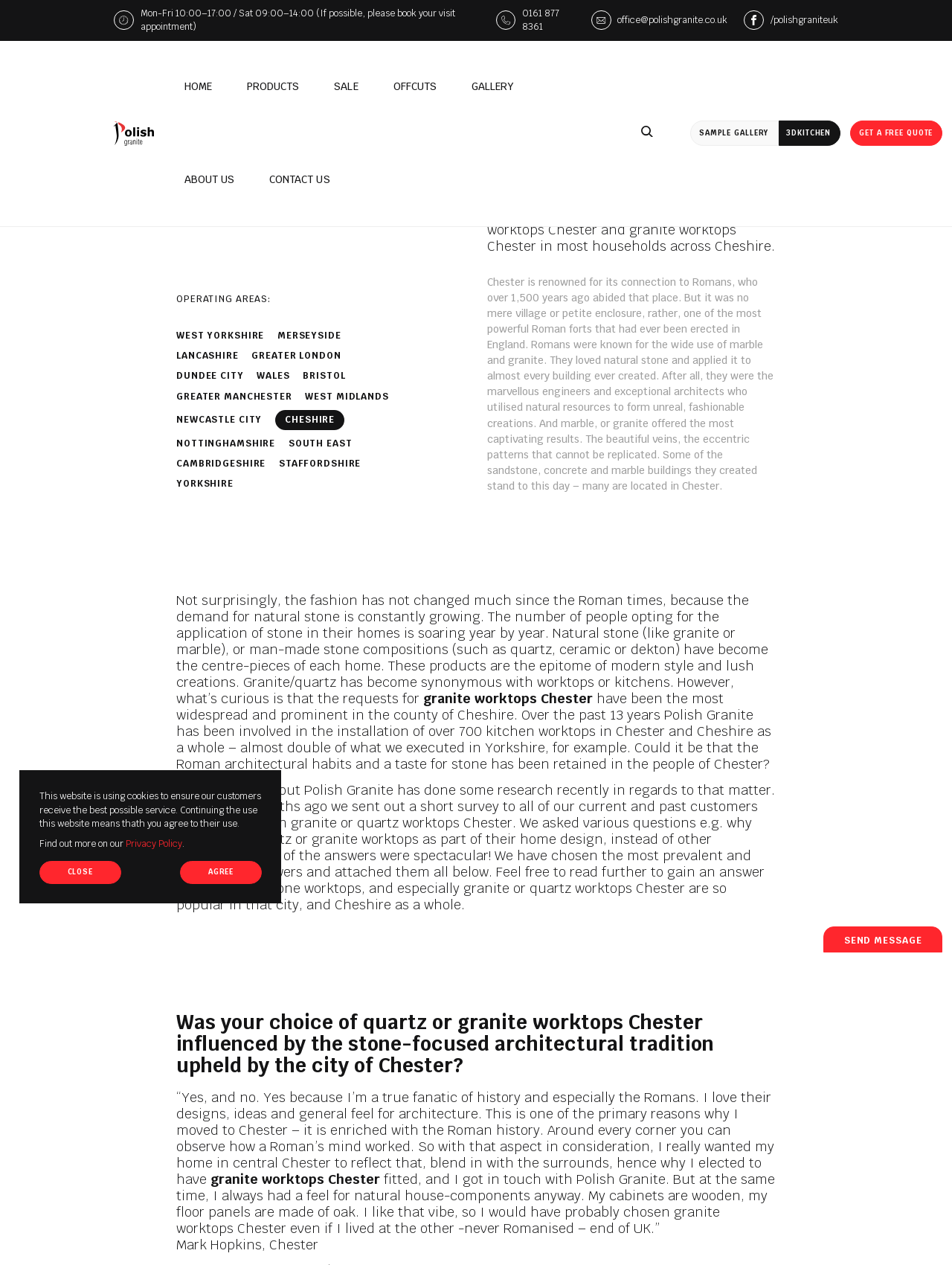From the given element description: "Who We Are", find the bounding box for the UI element. Provide the coordinates as four float numbers between 0 and 1, in the order [left, top, right, bottom].

None